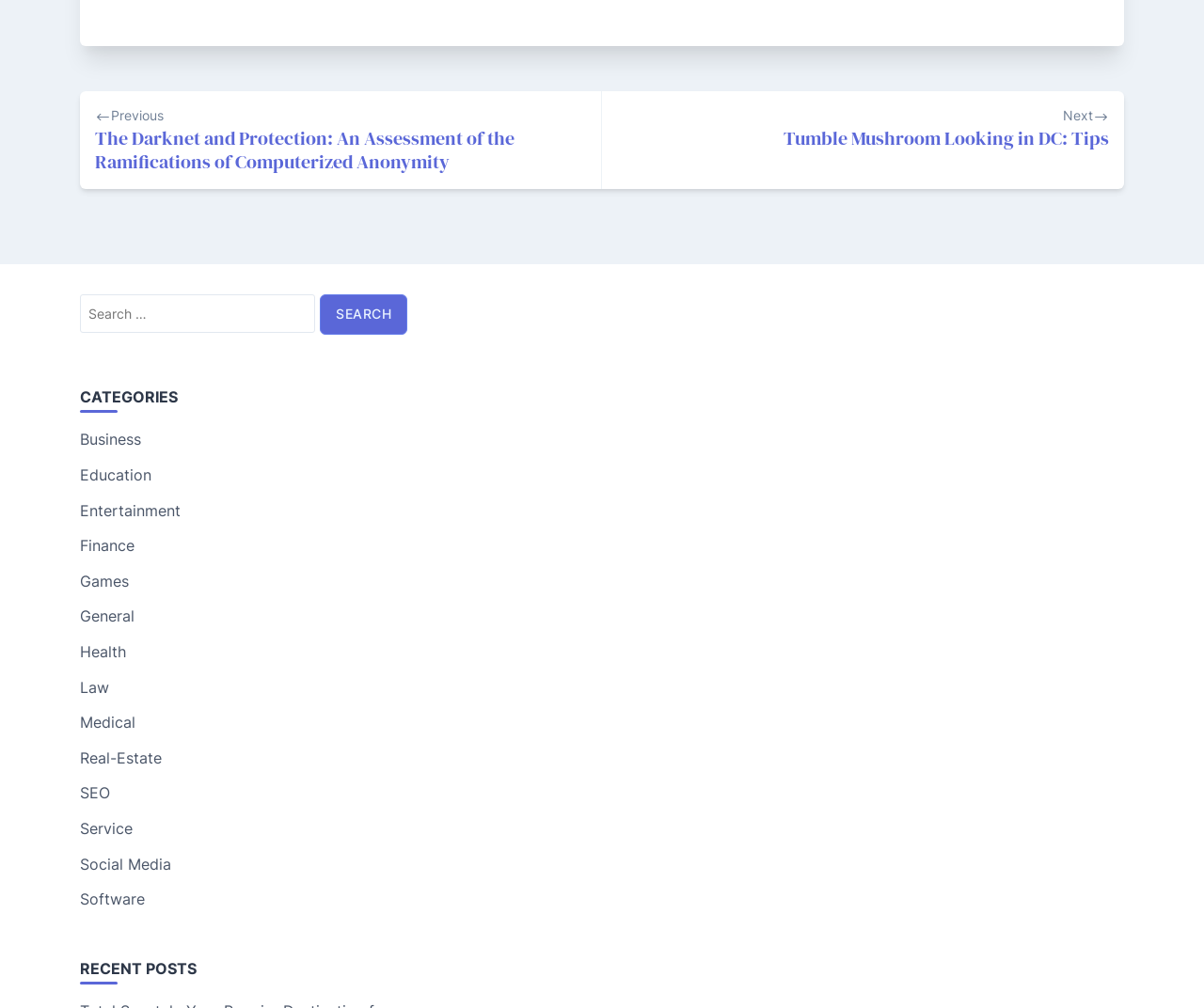What is the title of the section at the bottom of the webpage?
Please describe in detail the information shown in the image to answer the question.

The section at the bottom of the webpage has a heading element with the text 'RECENT POSTS', which suggests that this section is used to display recent posts on the website.